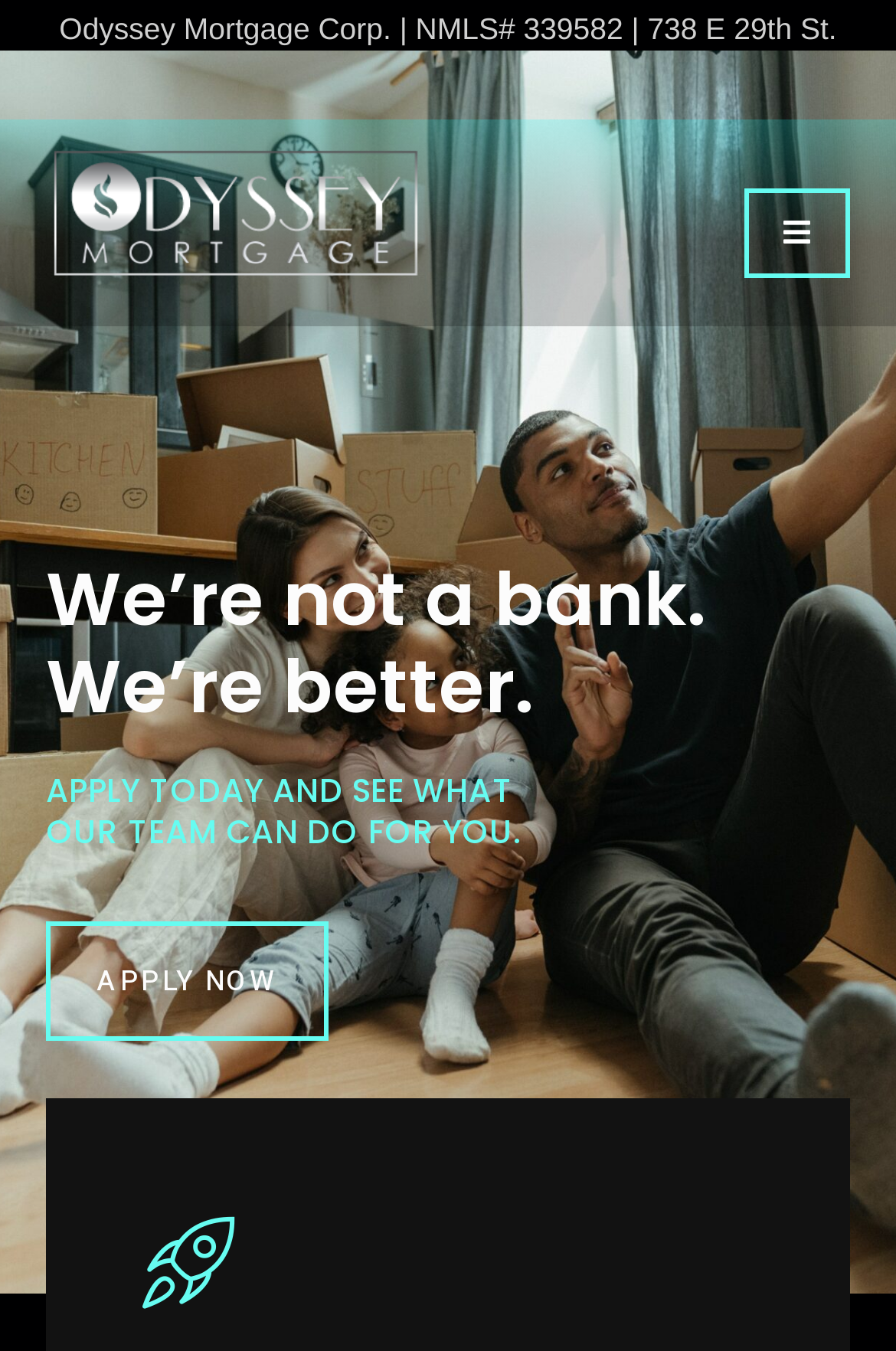Describe all the key features of the webpage in detail.

The webpage is about Odyssey Mortgage Corp, with the company's name and contact information displayed prominently at the top. The company's name, "Odyssey Mortgage Corp.", is accompanied by its NMLS number, address, and phone number. Below this, there is a call-to-action, "Call 281.900.3433", encouraging visitors to get in touch.

To the left of the page, there is a link with an associated image, which appears to be a logo or icon. Above this, there is a heading that reads, "We’re not a bank. We’re better.", which is the same phrase as the meta description. This heading is followed by another one that says, "APPLY TODAY AND SEE WHAT OUR TEAM CAN DO FOR YOU." 

On the right side of the page, there is a button, and below it, a link that says "APPLY NOW", which is likely a call-to-action to start the application process. Overall, the webpage has a simple layout with a focus on promoting the company's services and encouraging visitors to take action.